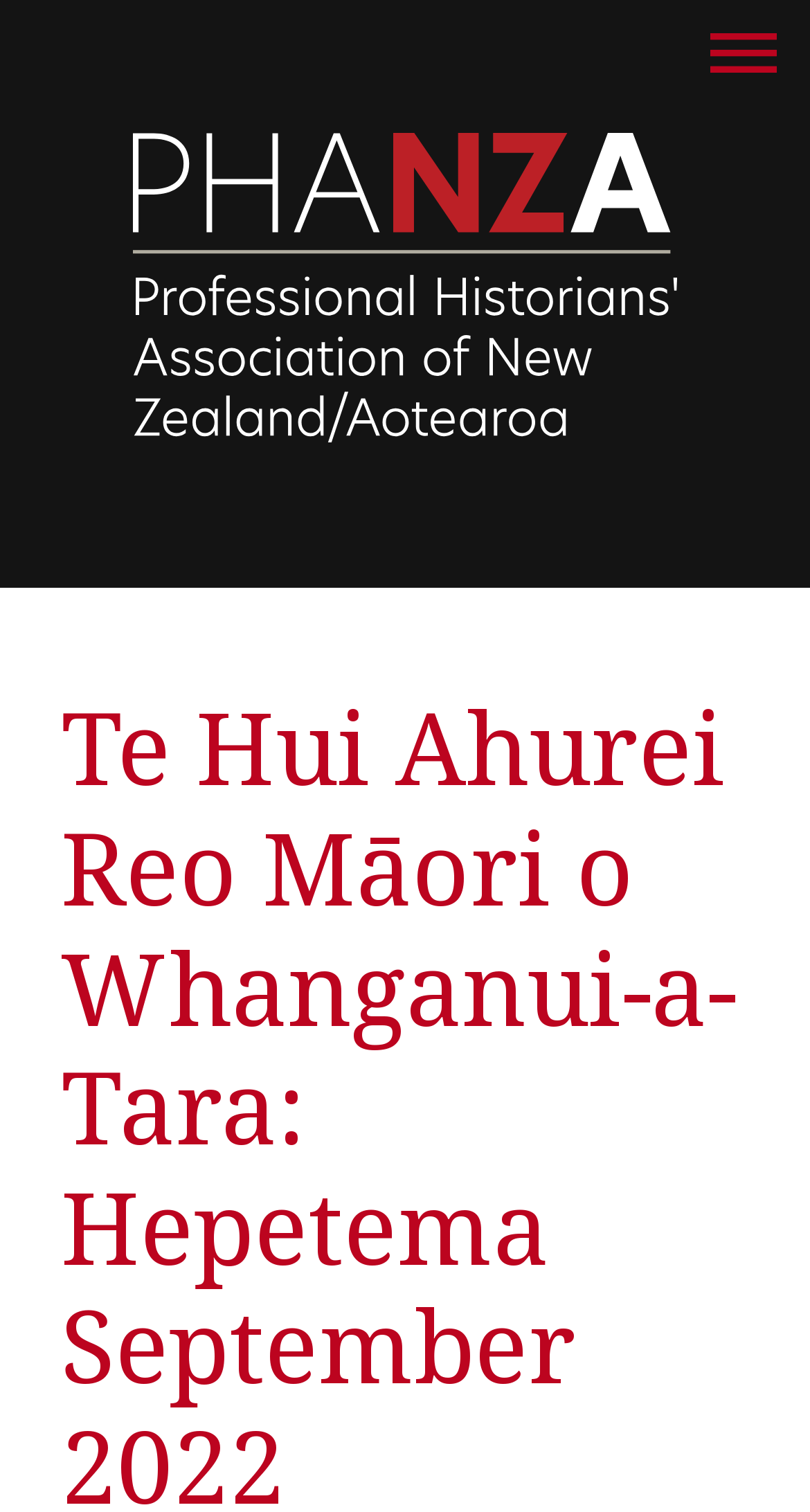What is the main heading displayed on the webpage? Please provide the text.

Te Hui Ahurei Reo Māori o Whanganui-a-Tara: Hepetema September 2022